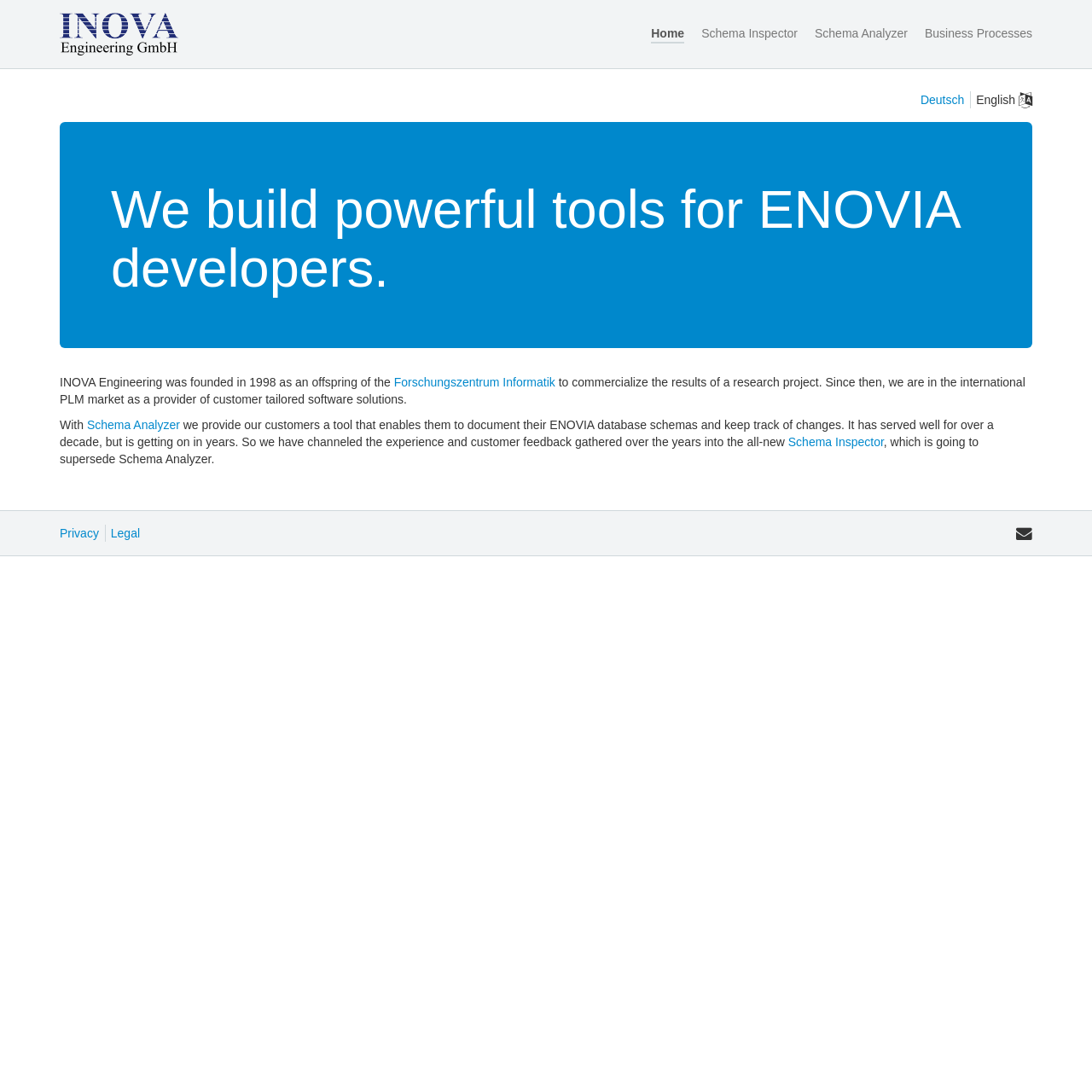What is the company's founding year?
From the screenshot, provide a brief answer in one word or phrase.

1998